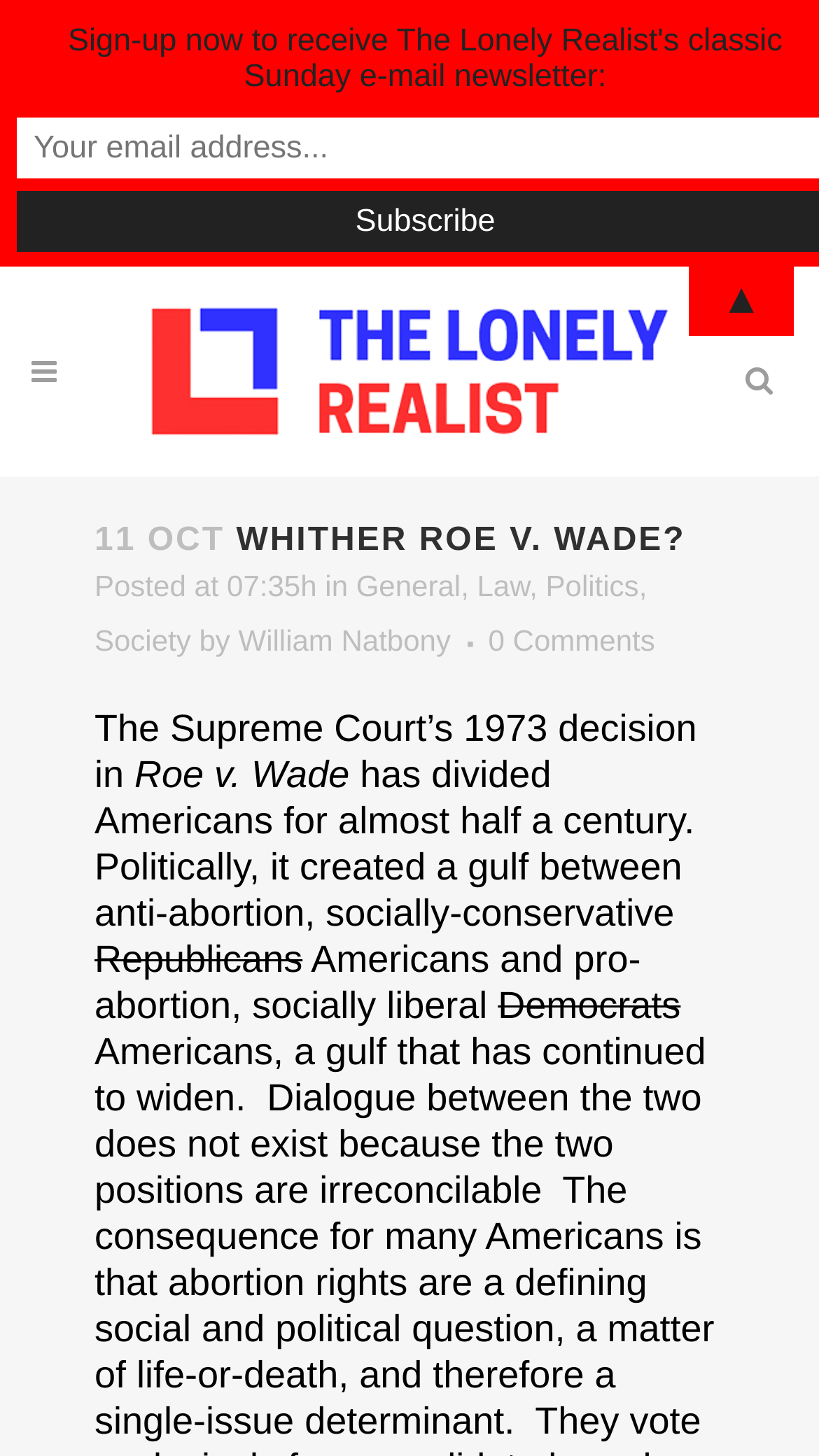Give the bounding box coordinates for the element described by: "0 Comments".

[0.596, 0.428, 0.8, 0.451]